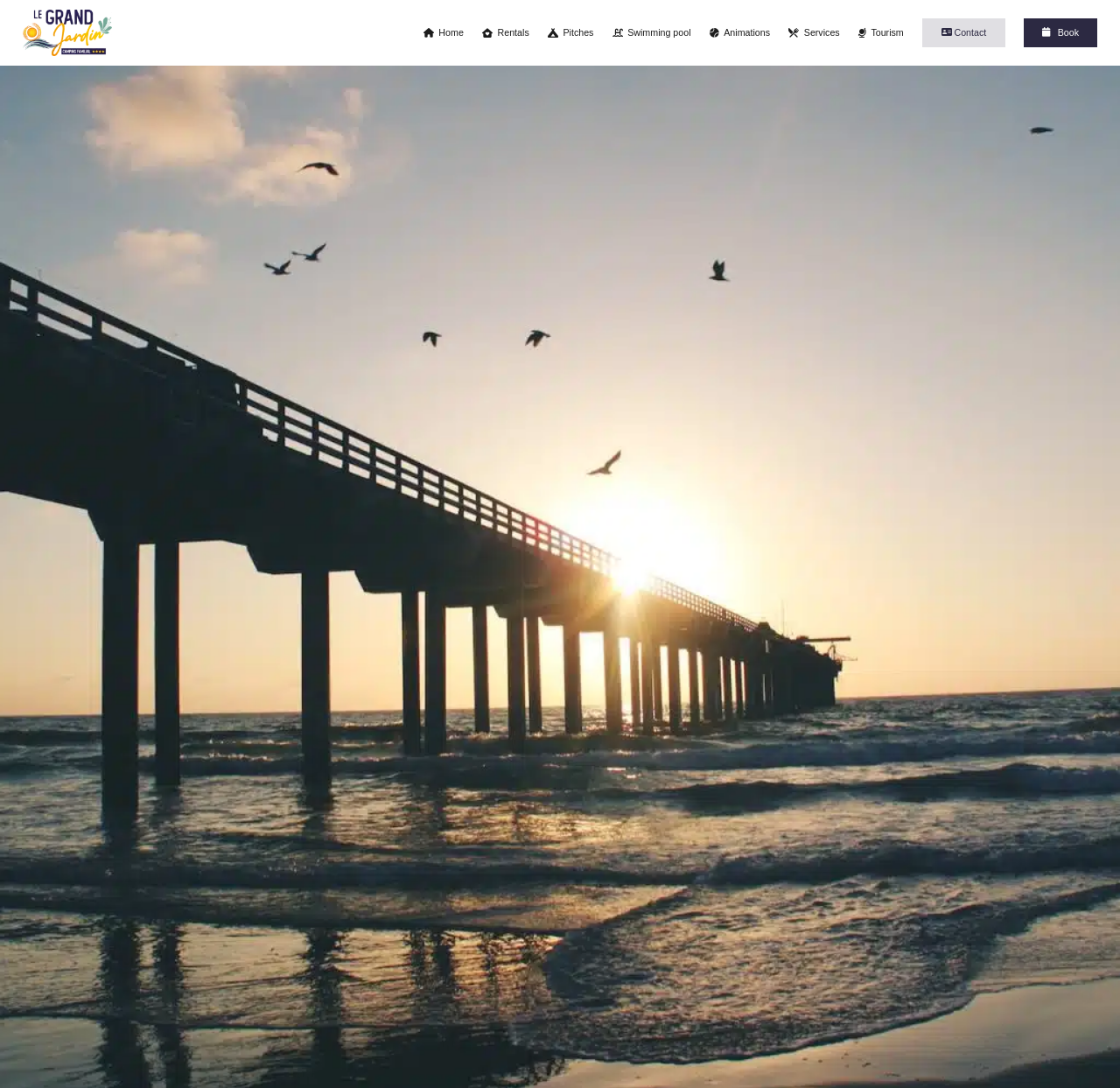Please study the image and answer the question comprehensively:
What is the last link in the main navigation?

The last link in the main navigation can be found by examining the link elements with icons, and the last one is 'Tourism'.